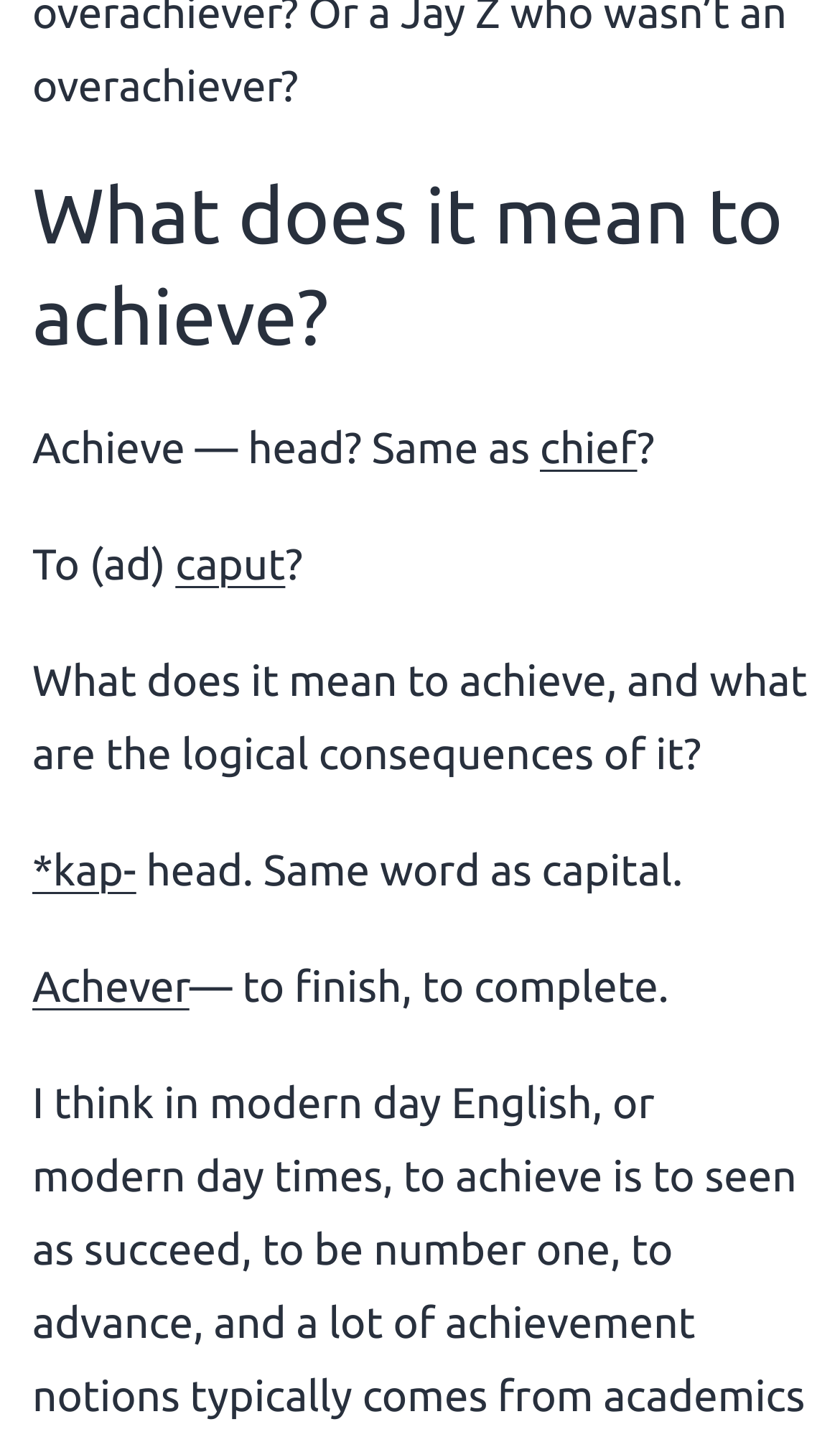Find the bounding box coordinates for the HTML element specified by: "*kap-".

[0.038, 0.587, 0.162, 0.622]